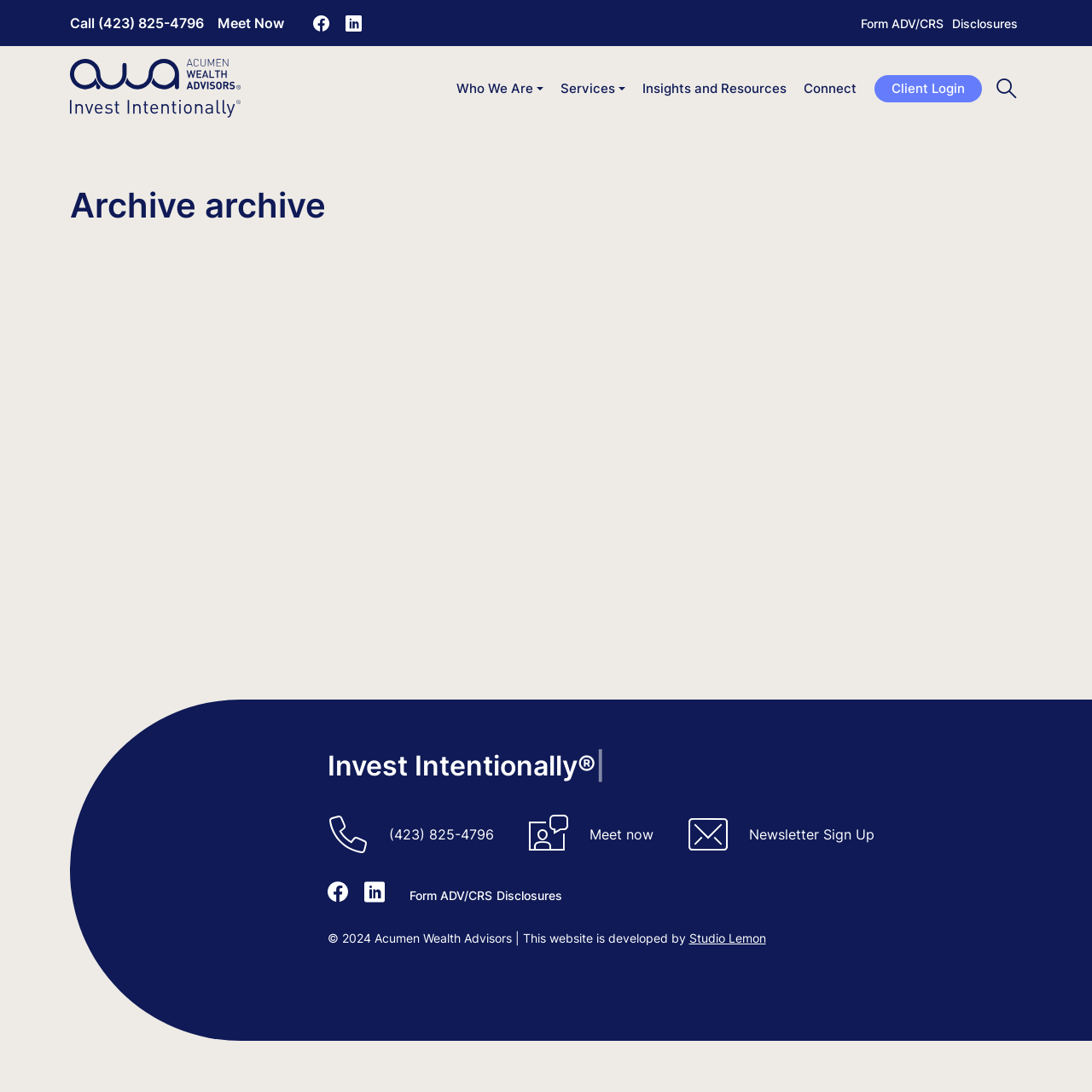Please identify the bounding box coordinates of the region to click in order to complete the task: "Call the office". The coordinates must be four float numbers between 0 and 1, specified as [left, top, right, bottom].

[0.064, 0.013, 0.187, 0.029]